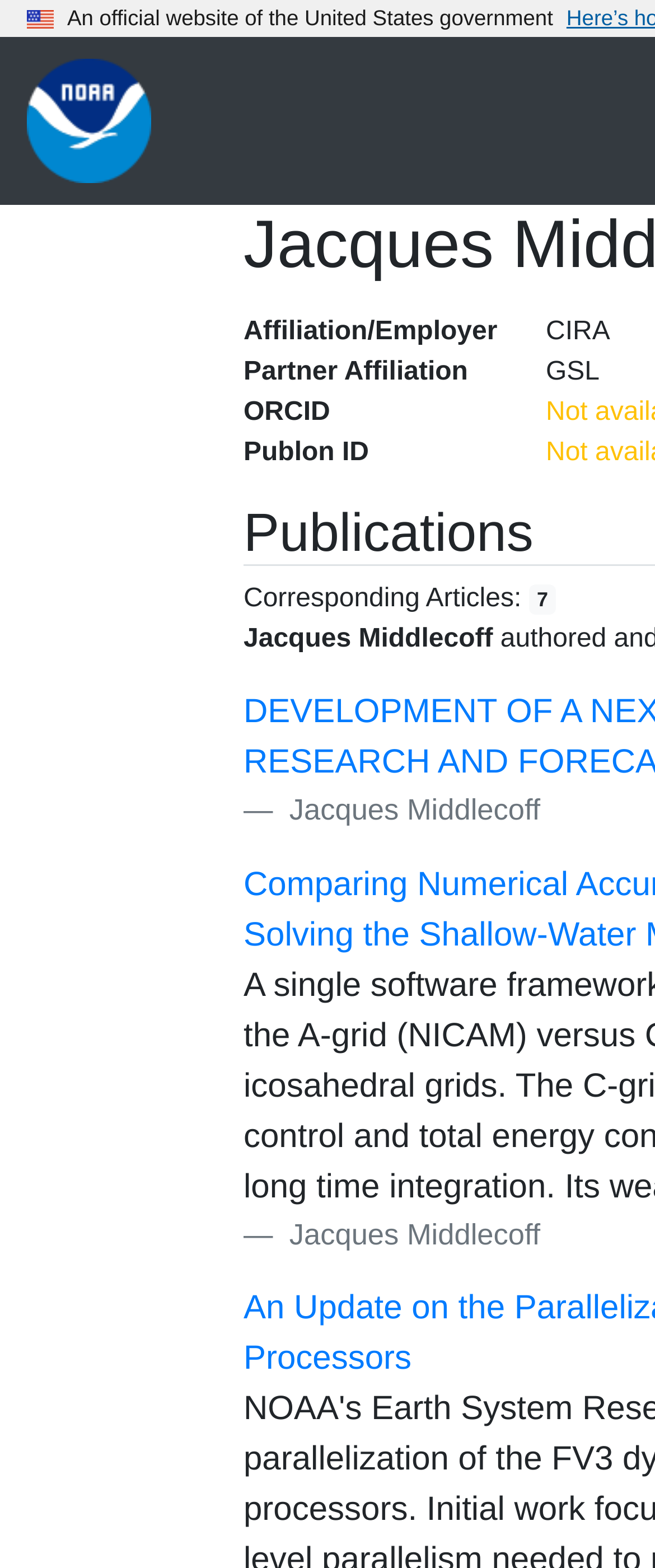Extract the bounding box coordinates of the UI element described by: "alt="National Oceanic Atmospheric Administration"". The coordinates should include four float numbers ranging from 0 to 1, e.g., [left, top, right, bottom].

[0.041, 0.065, 0.272, 0.088]